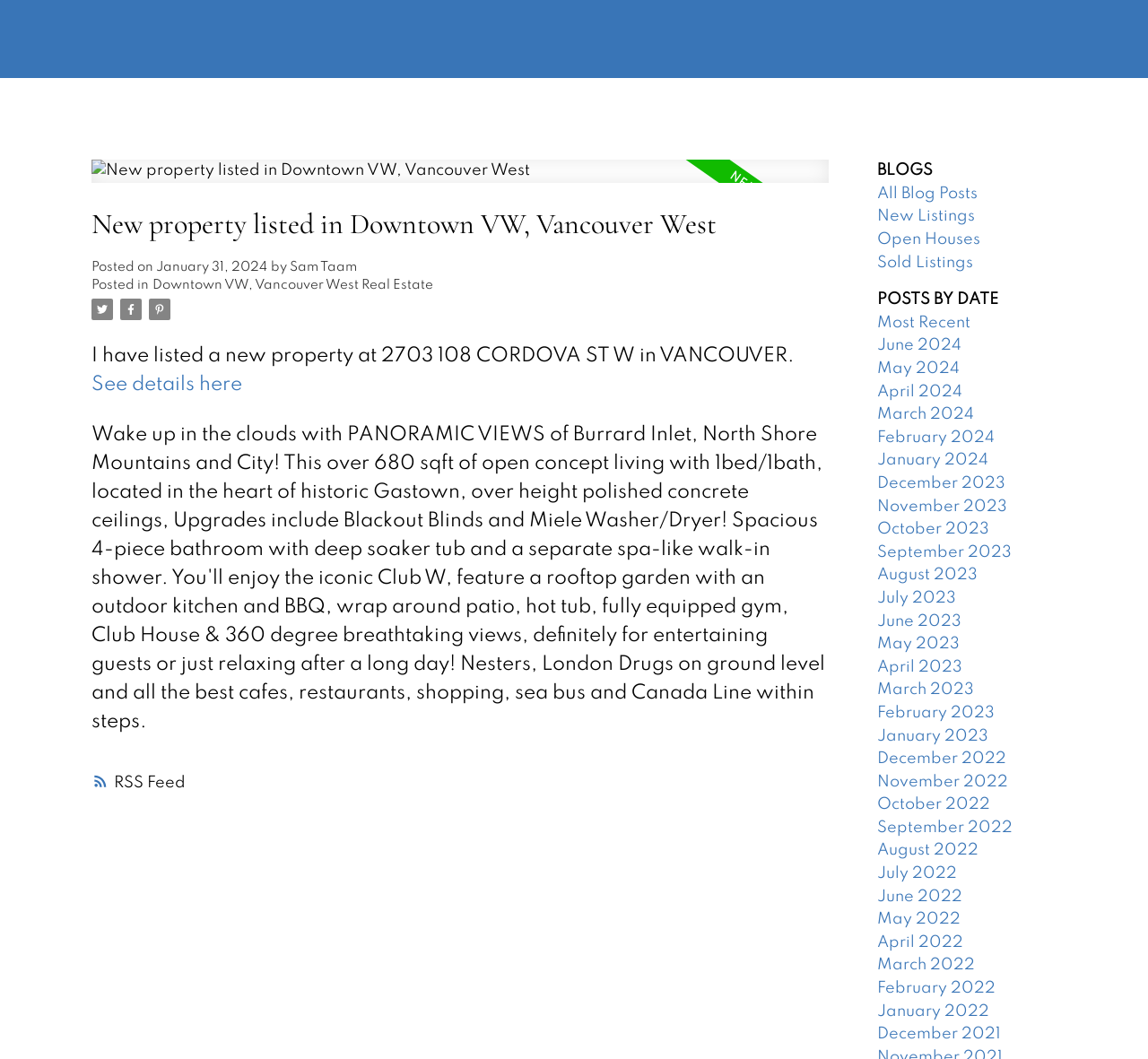Using the details from the image, please elaborate on the following question: Is there a contact email provided?

The webpage provides a contact email 'information@regentpark.com' which is linked and can be used to contact the agent or the website owner.